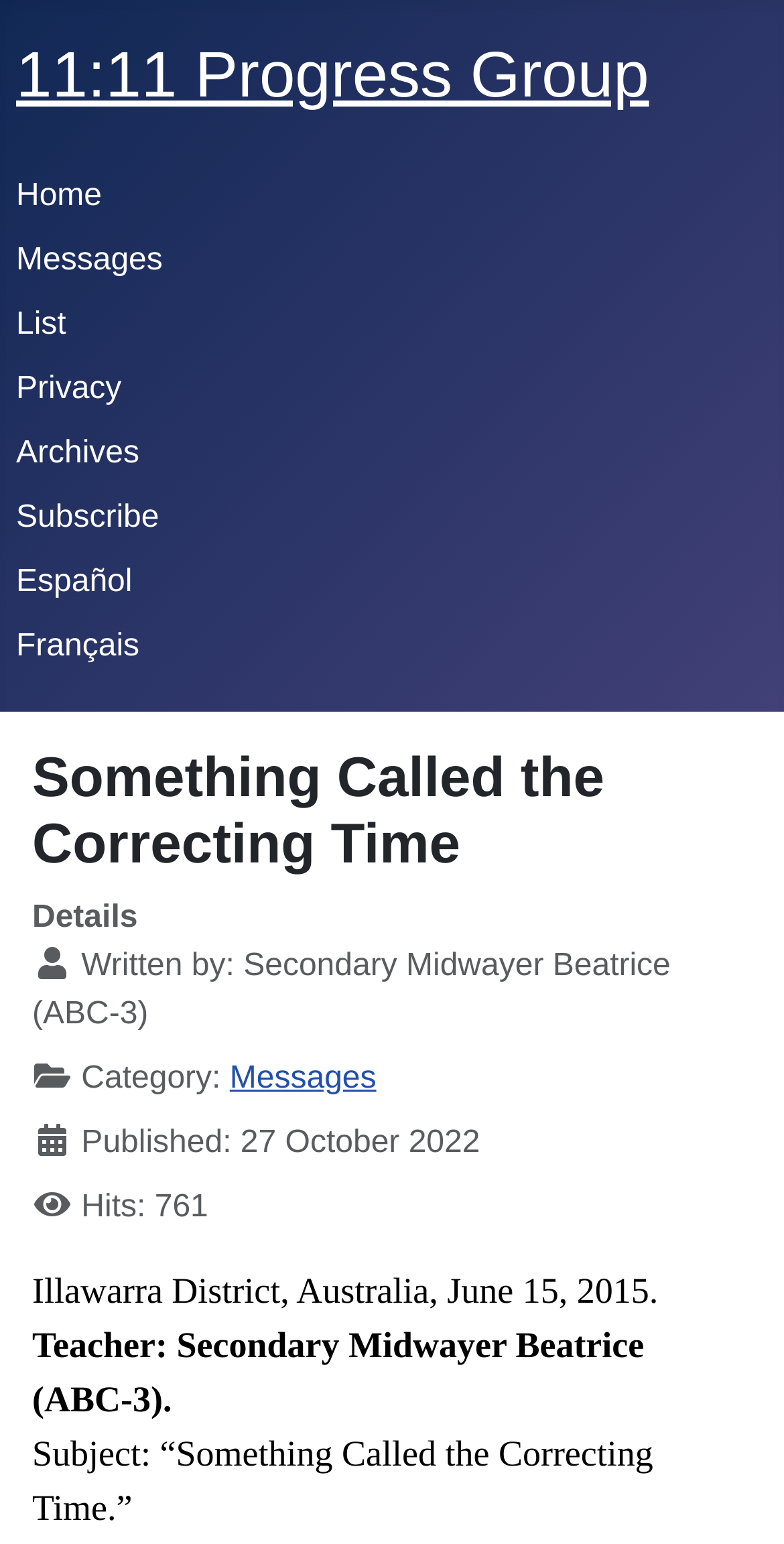When was the message published?
Using the image as a reference, answer the question with a short word or phrase.

27 October 2022